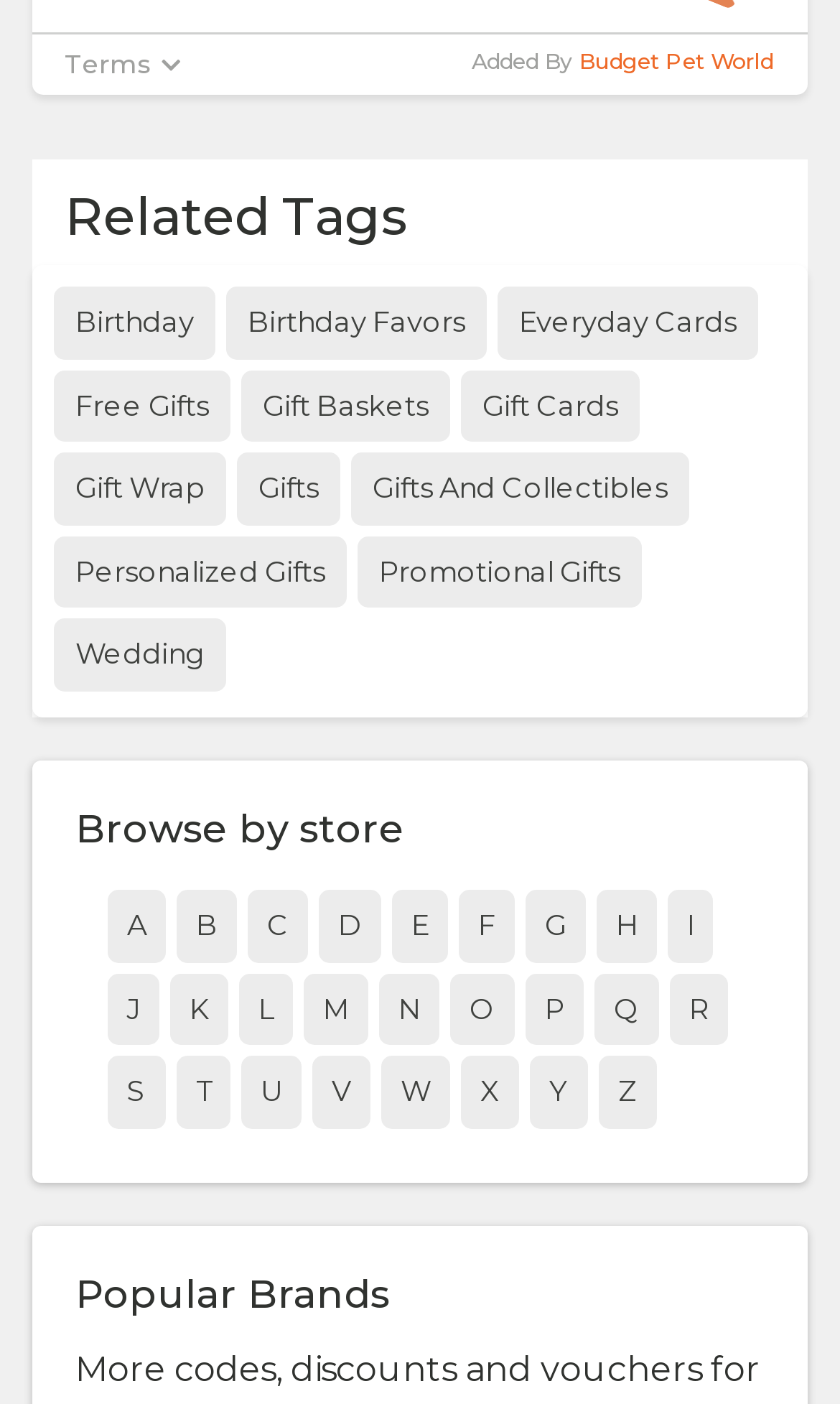Identify the bounding box coordinates for the UI element described as follows: V. Use the format (top-left x, top-left y, bottom-right x, bottom-right y) and ensure all values are floating point numbers between 0 and 1.

[0.372, 0.752, 0.441, 0.804]